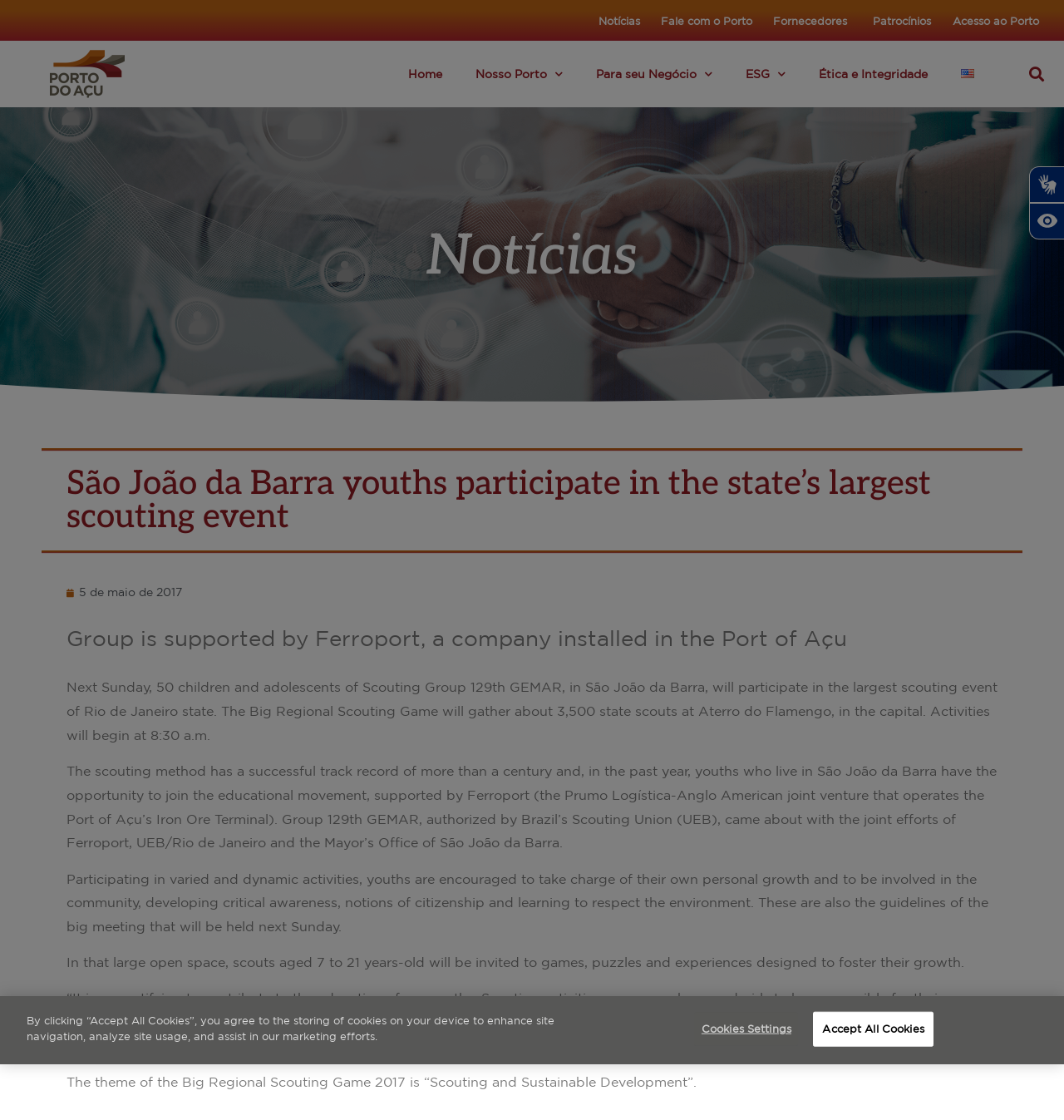Please find the bounding box coordinates of the element that must be clicked to perform the given instruction: "Click on the 'English' link". The coordinates should be four float numbers from 0 to 1, i.e., [left, top, right, bottom].

[0.887, 0.047, 0.931, 0.085]